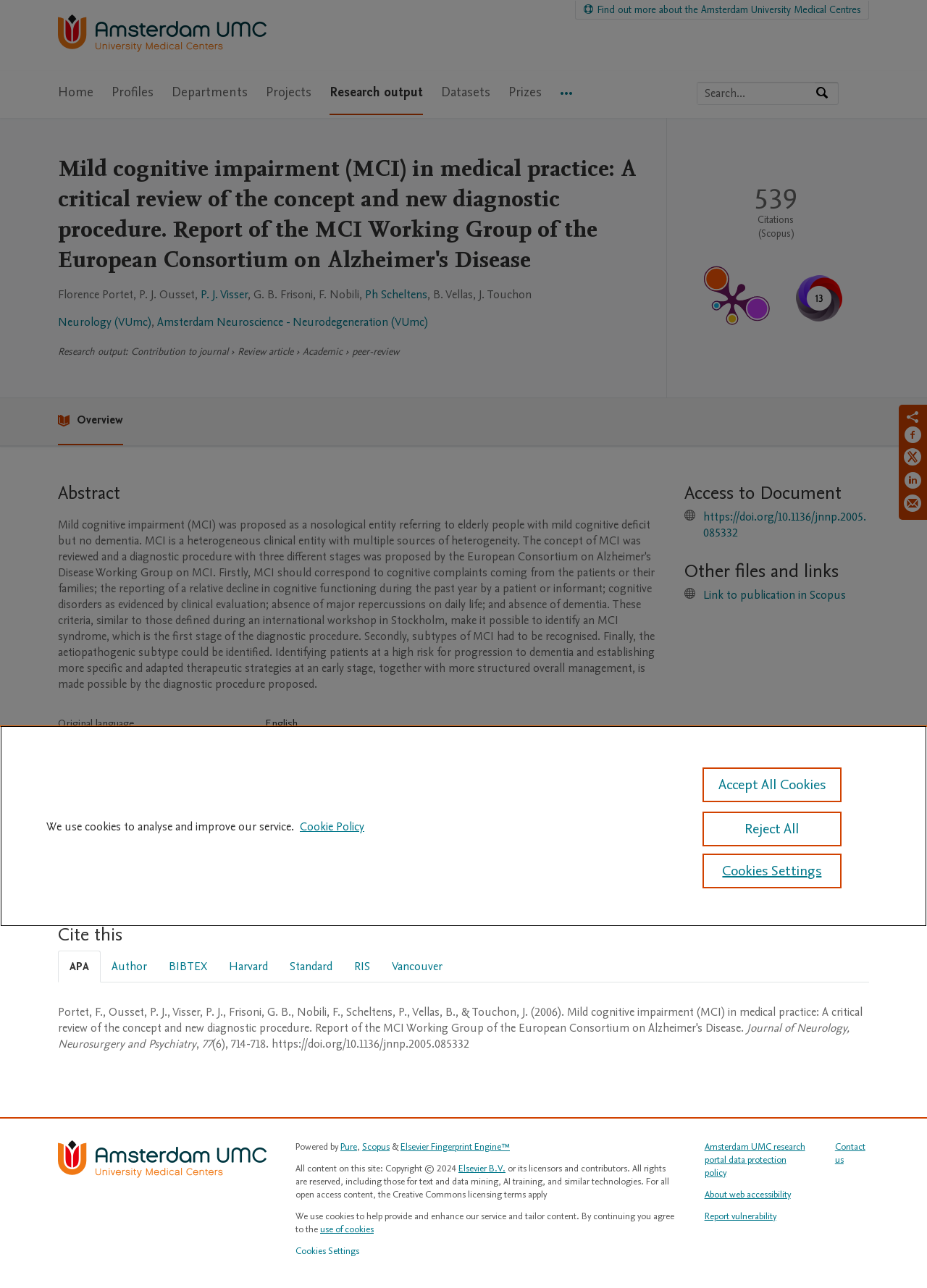Please find and report the bounding box coordinates of the element to click in order to perform the following action: "Search by expertise, profile or output". The coordinates should be expressed as four float numbers between 0 and 1, in the format [left, top, right, bottom].

[0.752, 0.064, 0.879, 0.081]